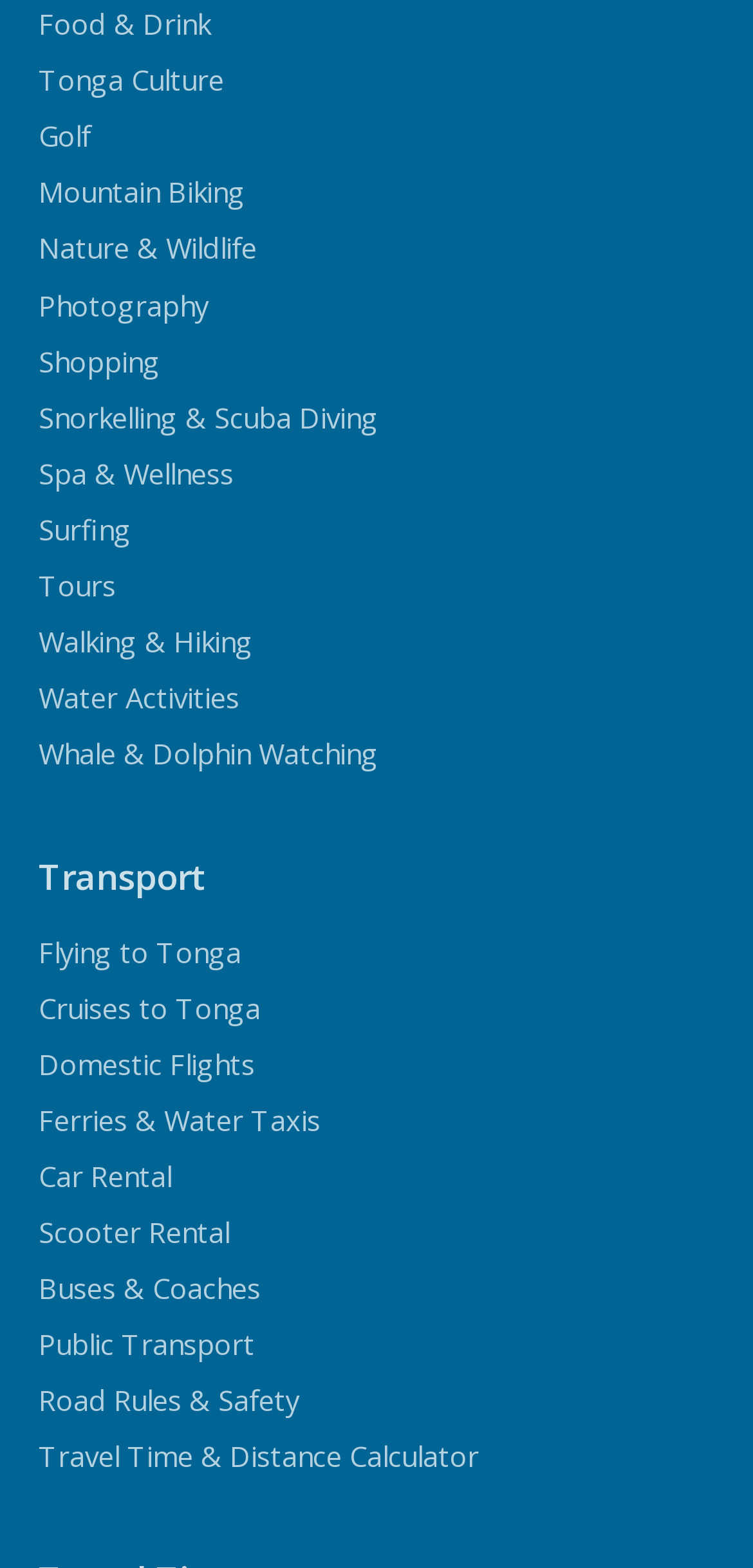Given the element description, predict the bounding box coordinates in the format (top-left x, top-left y, bottom-right x, bottom-right y), using floating point numbers between 0 and 1: Home

None